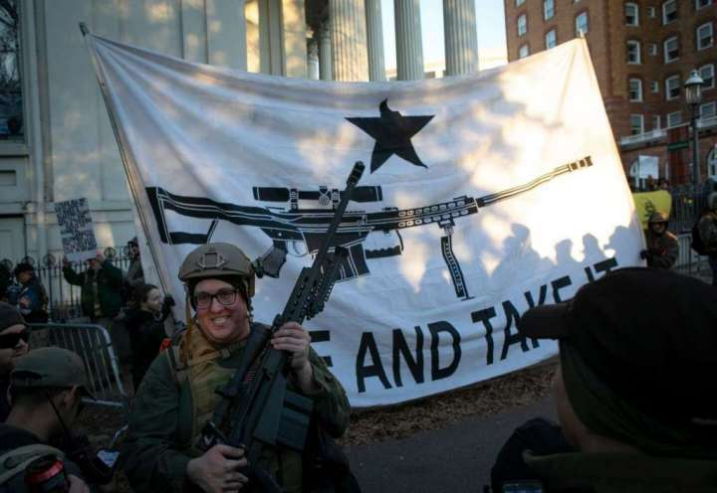Please answer the following question using a single word or phrase: 
What is written on the large banner in the background?

COME AND TAKE IT